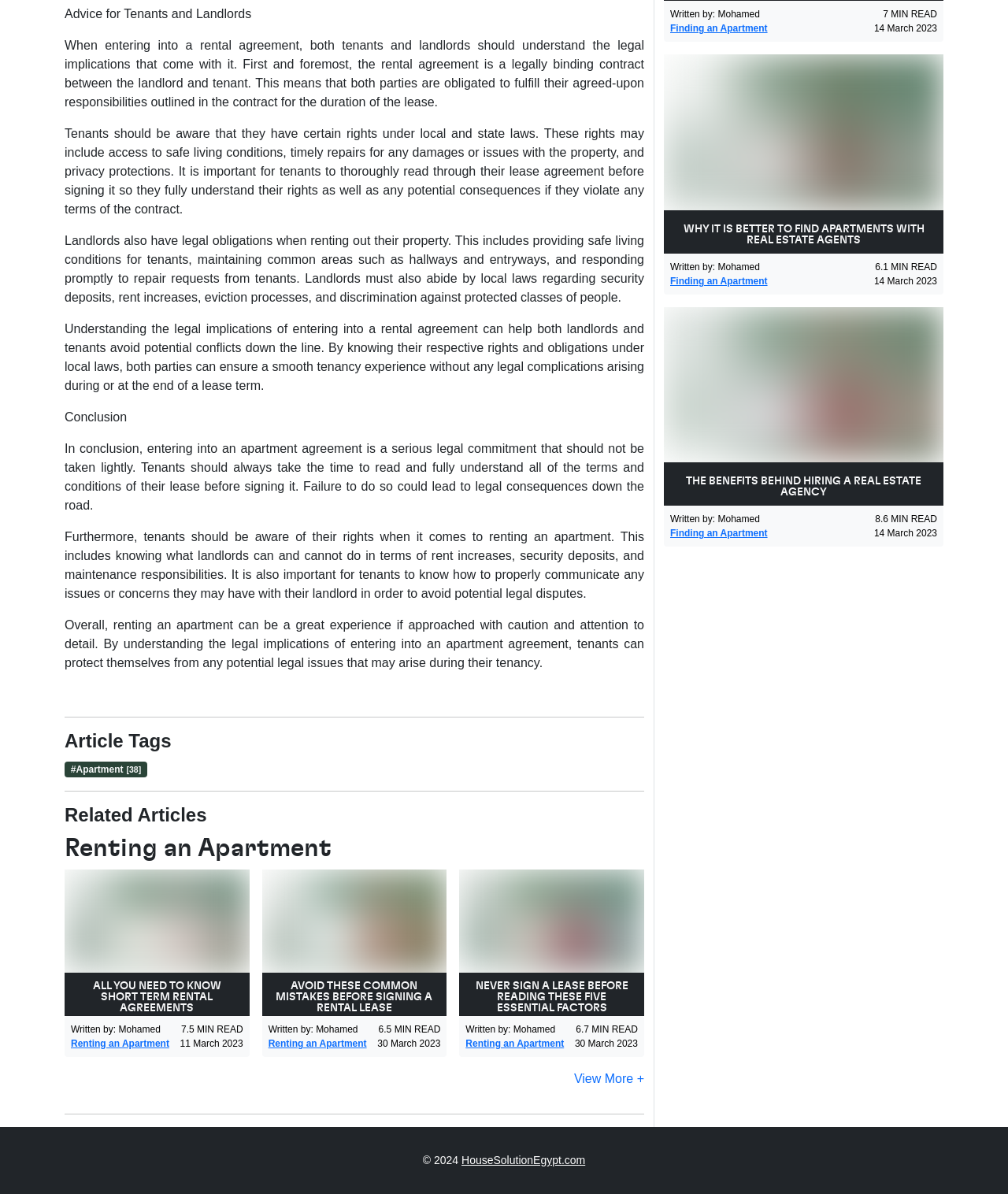Could you highlight the region that needs to be clicked to execute the instruction: "Read the article about renting an apartment"?

[0.064, 0.698, 0.639, 0.723]